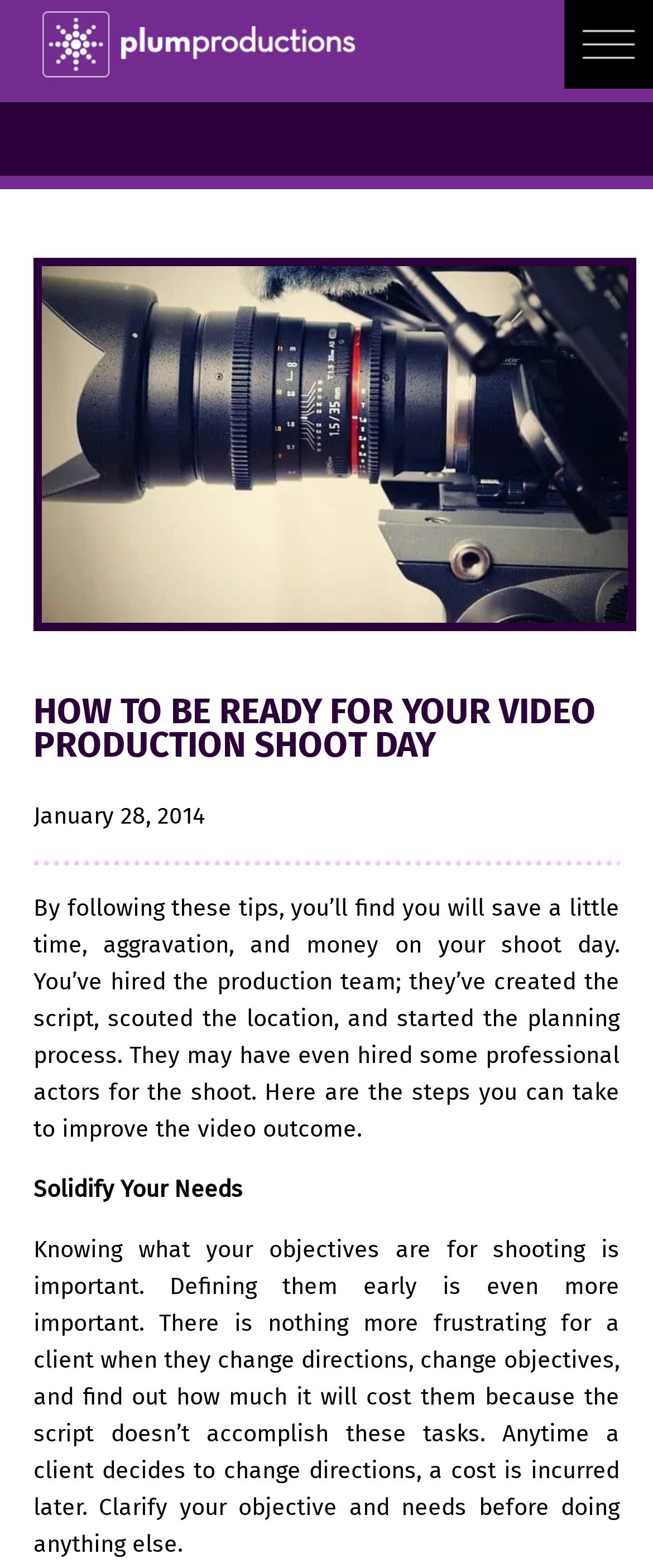Answer succinctly with a single word or phrase:
What is the benefit of following the tips?

Save time, aggravation, and money